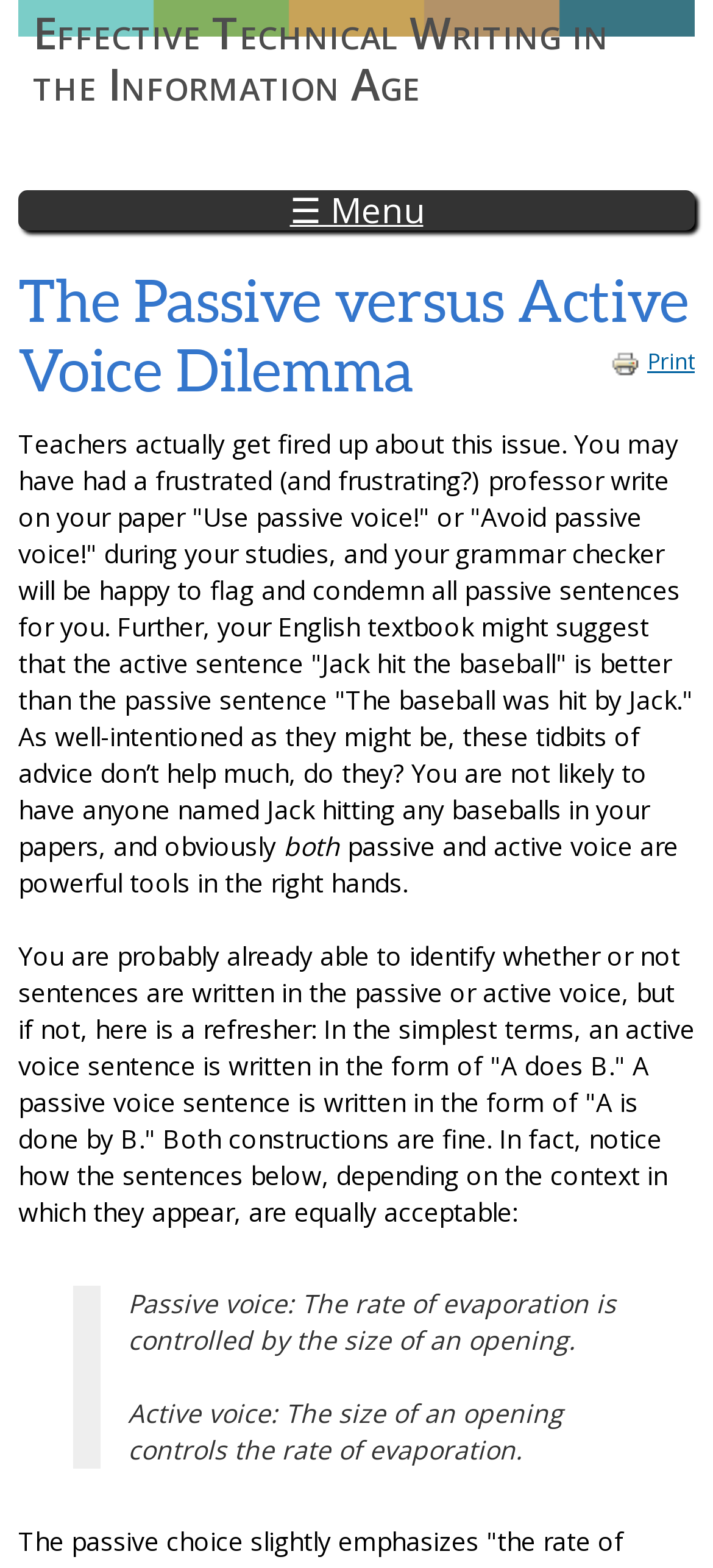What is the topic of the webpage?
Analyze the image and deliver a detailed answer to the question.

The topic of the webpage is about the passive versus active voice dilemma, which is evident from the heading 'The Passive versus Active Voice Dilemma' and the content that discusses the difference between active and passive voice sentences.